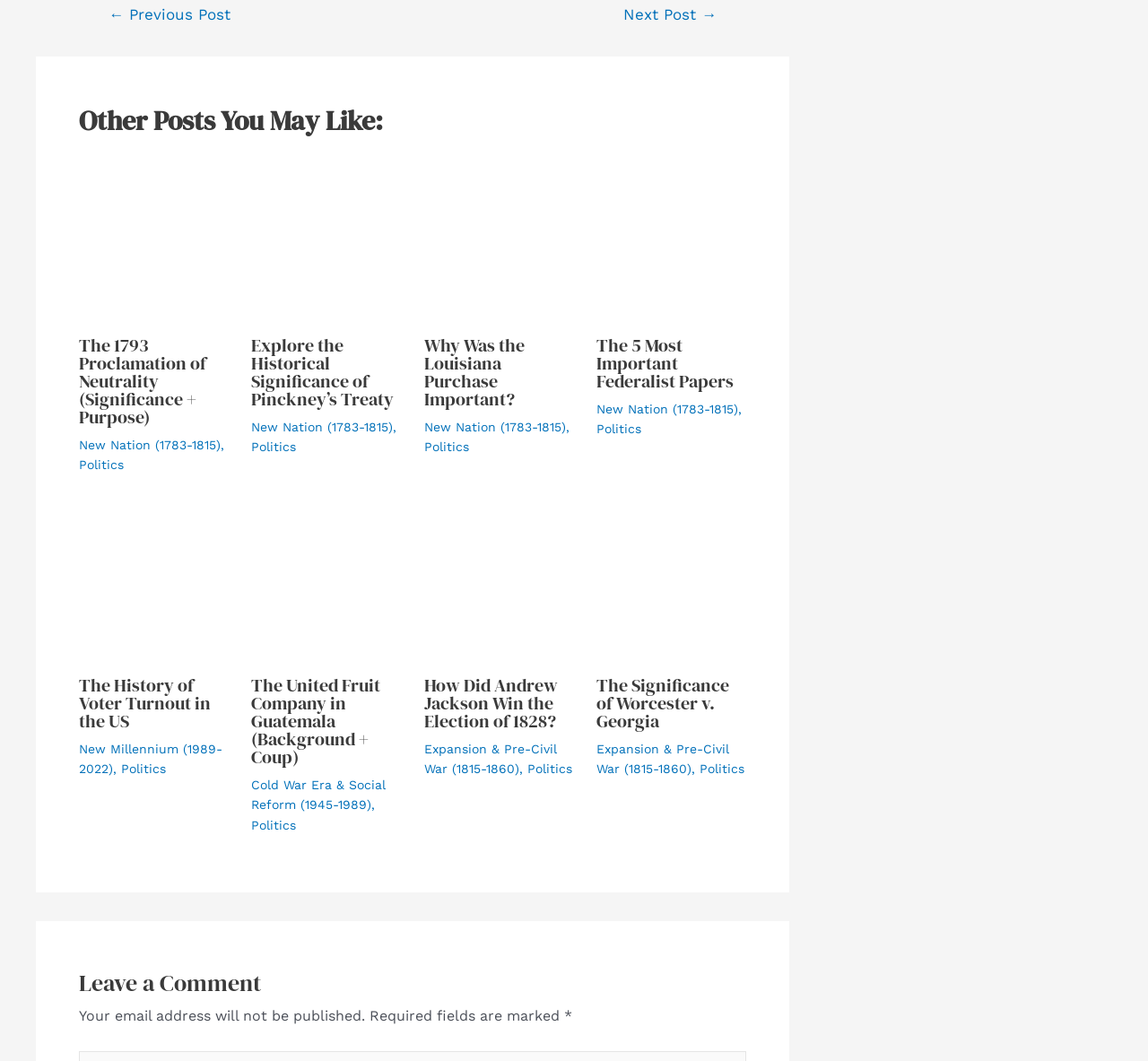Find the bounding box coordinates of the clickable area that will achieve the following instruction: "Go to the home page".

None